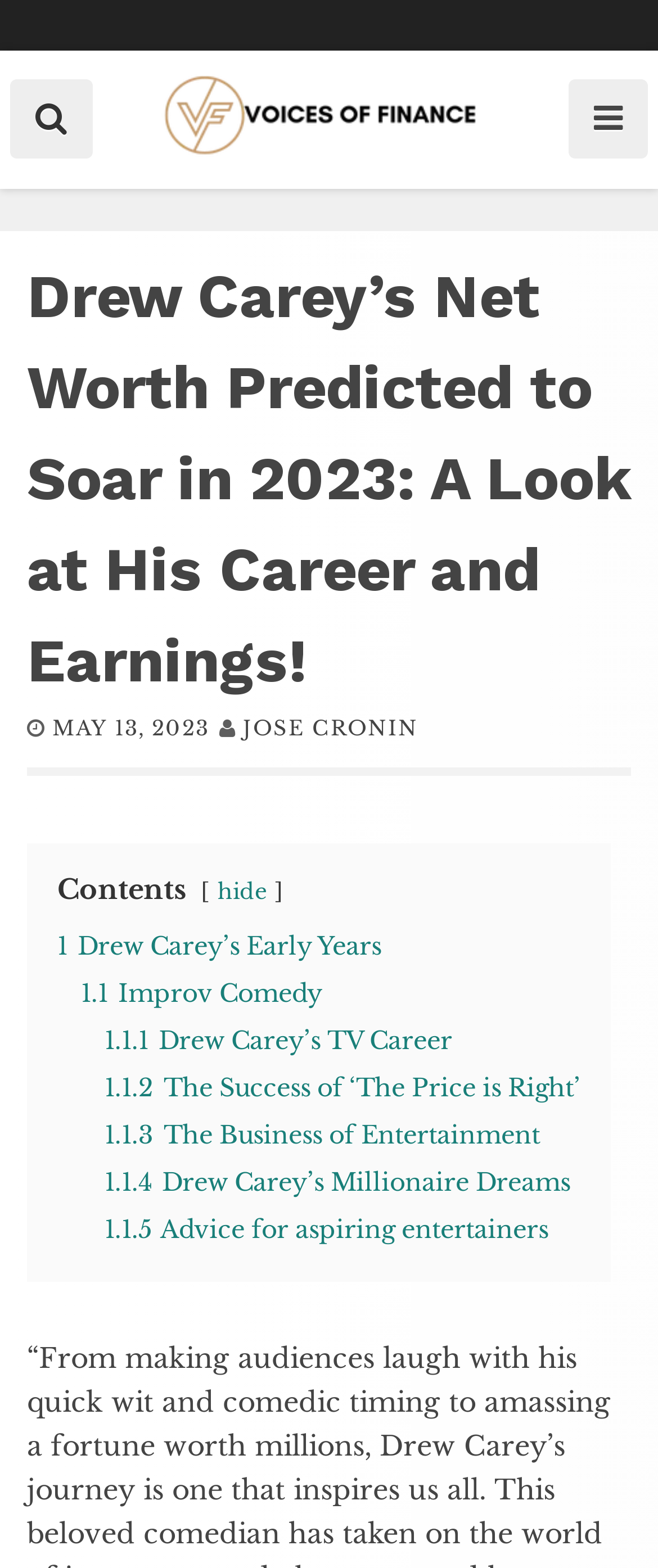What is the date of the article?
Please respond to the question with as much detail as possible.

The question is asking about the date of the article. From the webpage, we can see that the date is mentioned as 'MAY 13, 2023'.